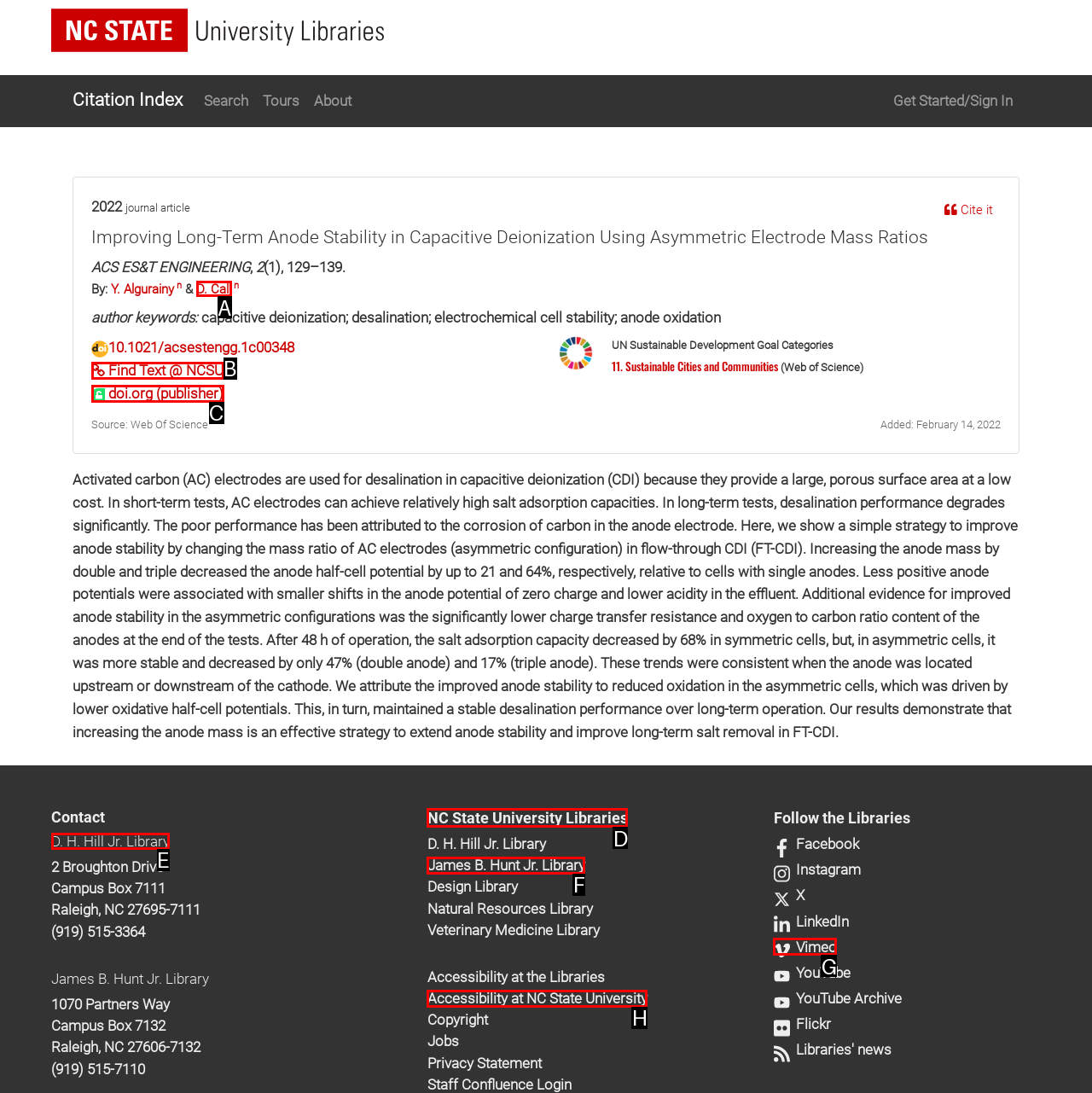Select the right option to accomplish this task: Contact D. H. Hill Jr. Library. Reply with the letter corresponding to the correct UI element.

E